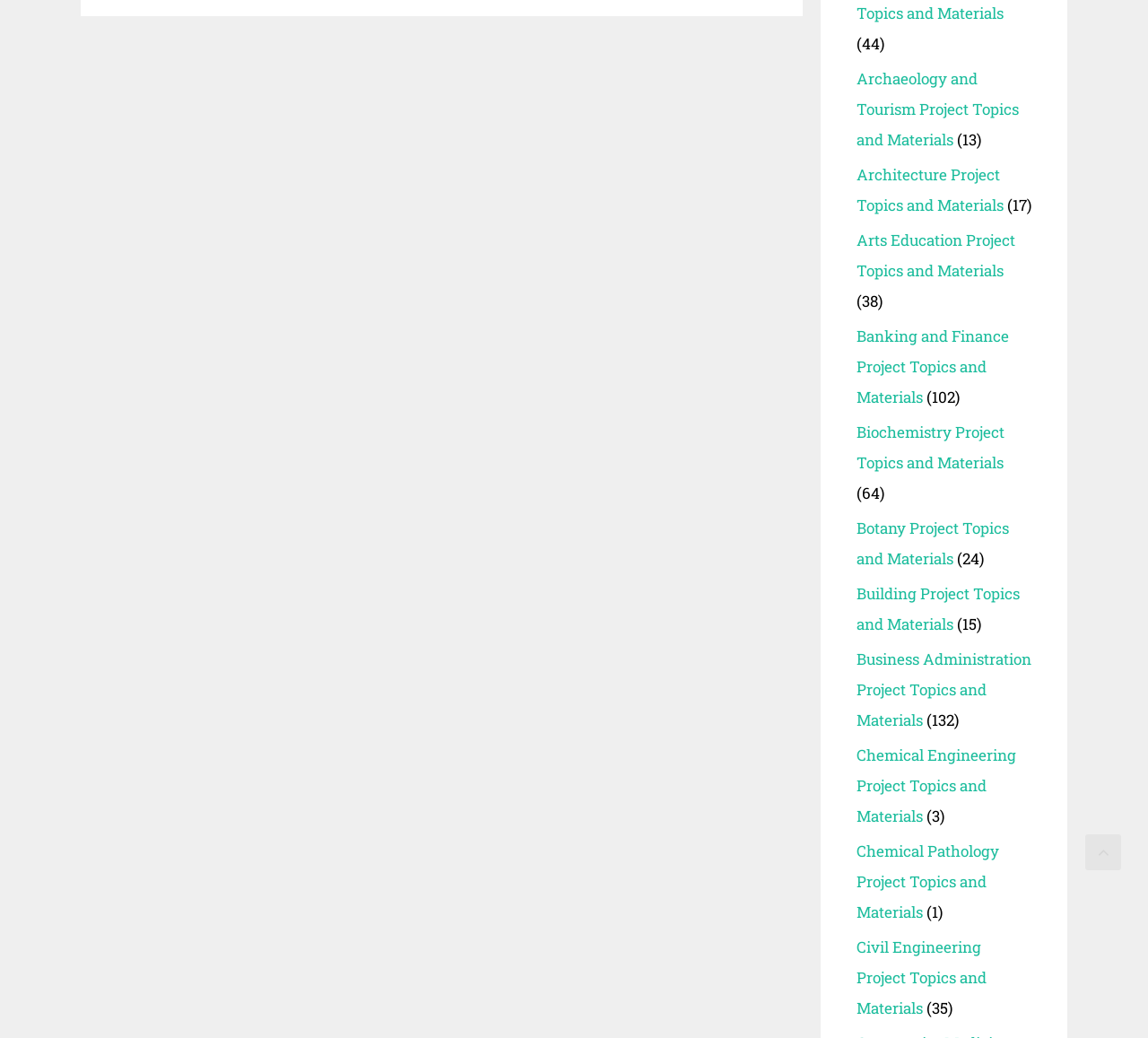Please find the bounding box coordinates of the element's region to be clicked to carry out this instruction: "Read about preparing for a second lockdown due to the COVID pandemic".

None